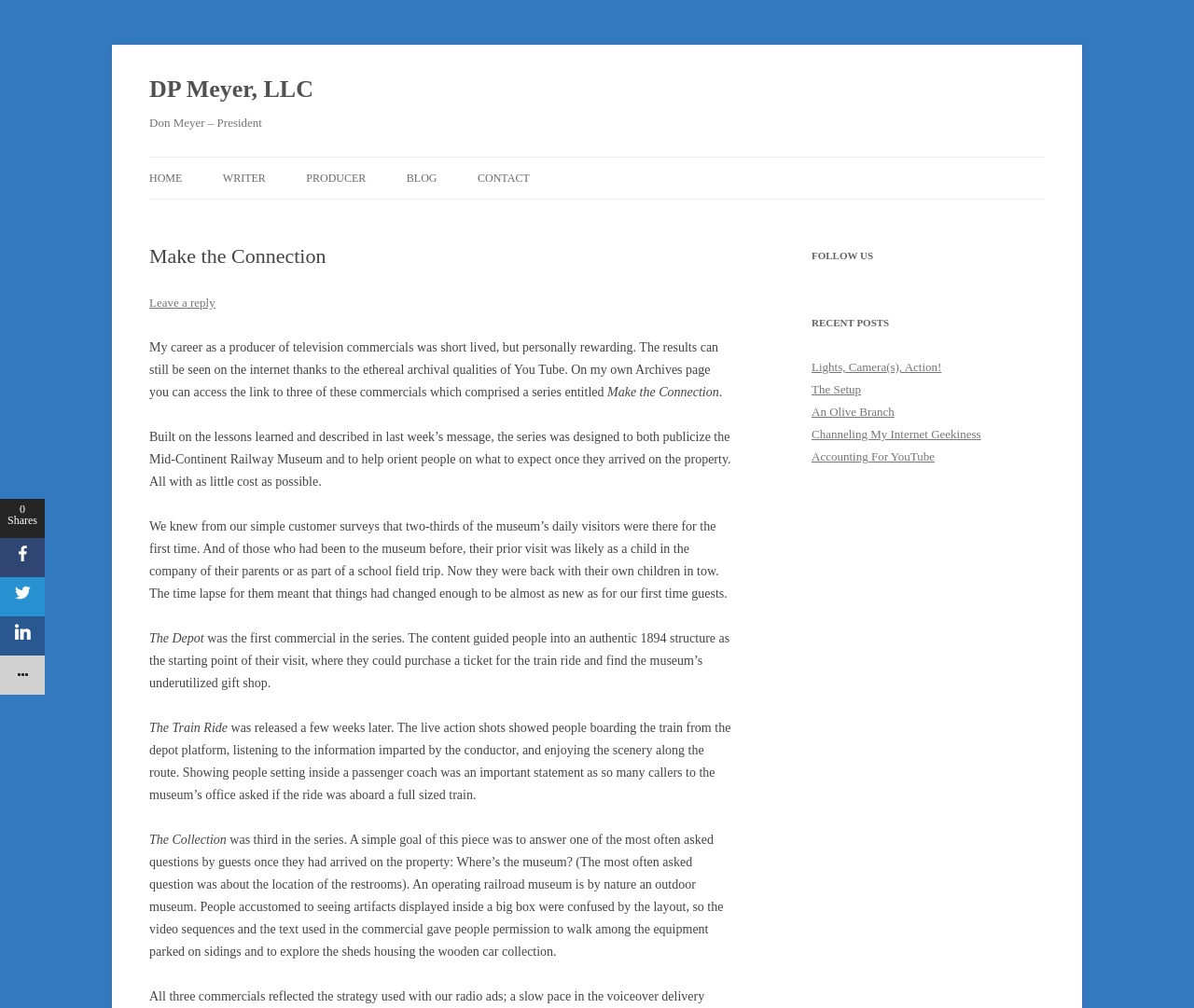Produce an extensive caption that describes everything on the webpage.

The webpage is about Don Meyer, the President of DP Meyer, LLC. At the top, there is a heading with the company name, followed by a link to the company's homepage. Below this, there is a navigation menu with links to different sections of the website, including "HOME", "WRITER", "PRODUCER", "BLOG", and "CONTACT".

The main content of the page is a blog post about the author's career as a producer of television commercials. The post is divided into several paragraphs, with headings and links scattered throughout. The text describes the author's experience producing commercials for the Mid-Continent Railway Museum, including a series of three commercials that can be accessed on the author's Archives page.

To the right of the main content, there is a sidebar with several sections. The top section is headed "FOLLOW US" and contains links to social media profiles. Below this, there is a section headed "RECENT POSTS" with links to other blog posts, including "Lights, Camera(s), Action!", "The Setup", and "An Olive Branch". 

At the bottom left of the page, there are several social media links and a "Shares" label. Above this, there is a table with unknown content.